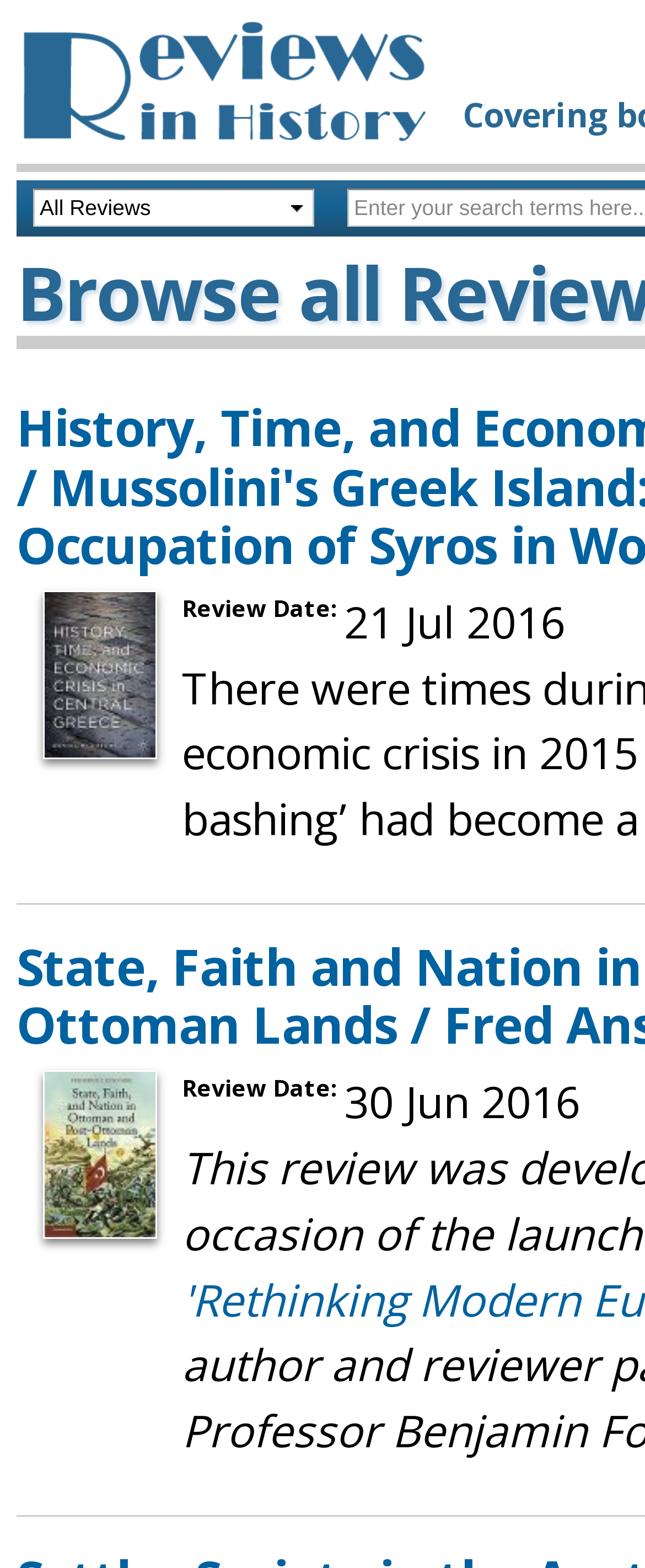Please locate and generate the primary heading on this webpage.

Browse all Reviews